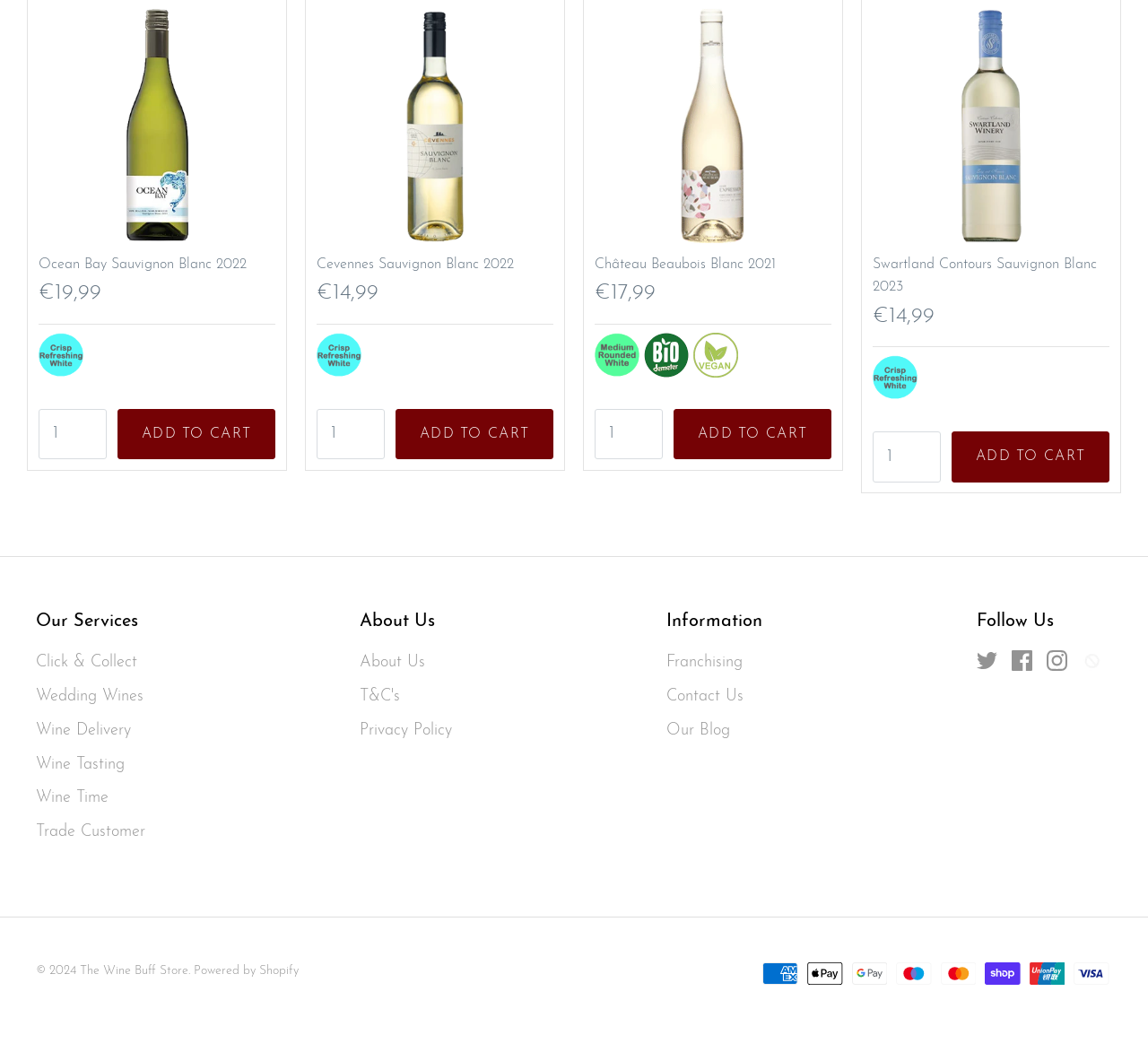Using the details from the image, please elaborate on the following question: What type of content is available in the 'Our Services' section?

I found the 'Our Services' section by looking at the navigation element with the heading 'Our Services'. The links within this section, such as 'Click & Collect' and 'Wine Tasting', suggest that it provides information about wine-related services.